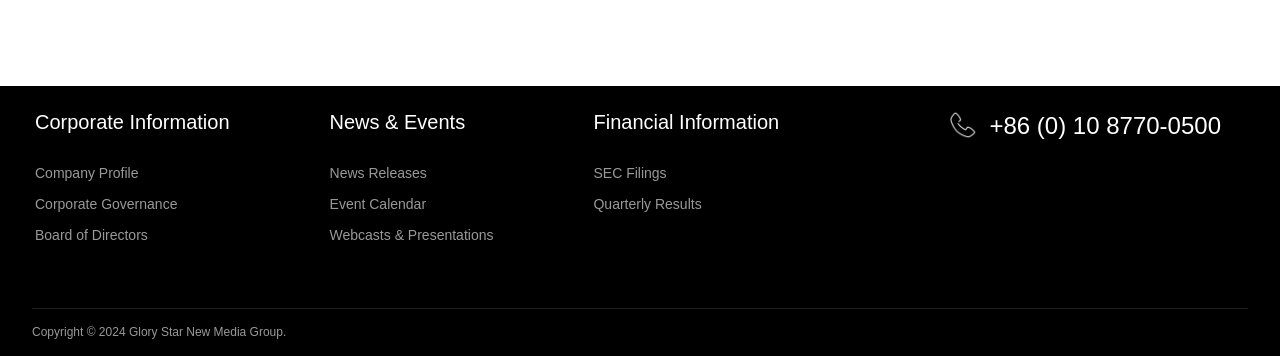How many links are under the News & Events heading?
Look at the screenshot and respond with a single word or phrase.

3